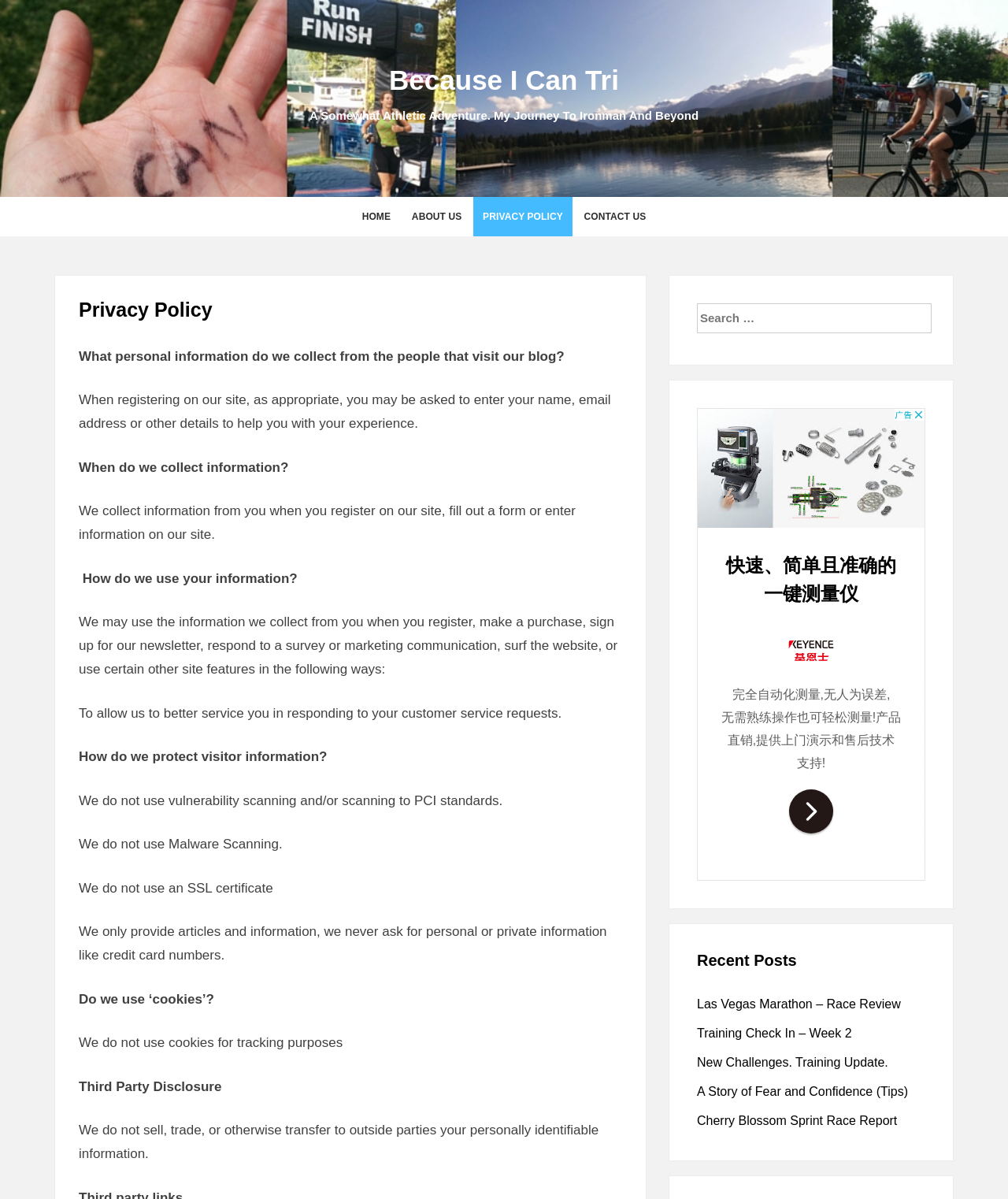Locate the bounding box coordinates of the element you need to click to accomplish the task described by this instruction: "Click the 'CONTACT US' link".

[0.57, 0.164, 0.65, 0.197]